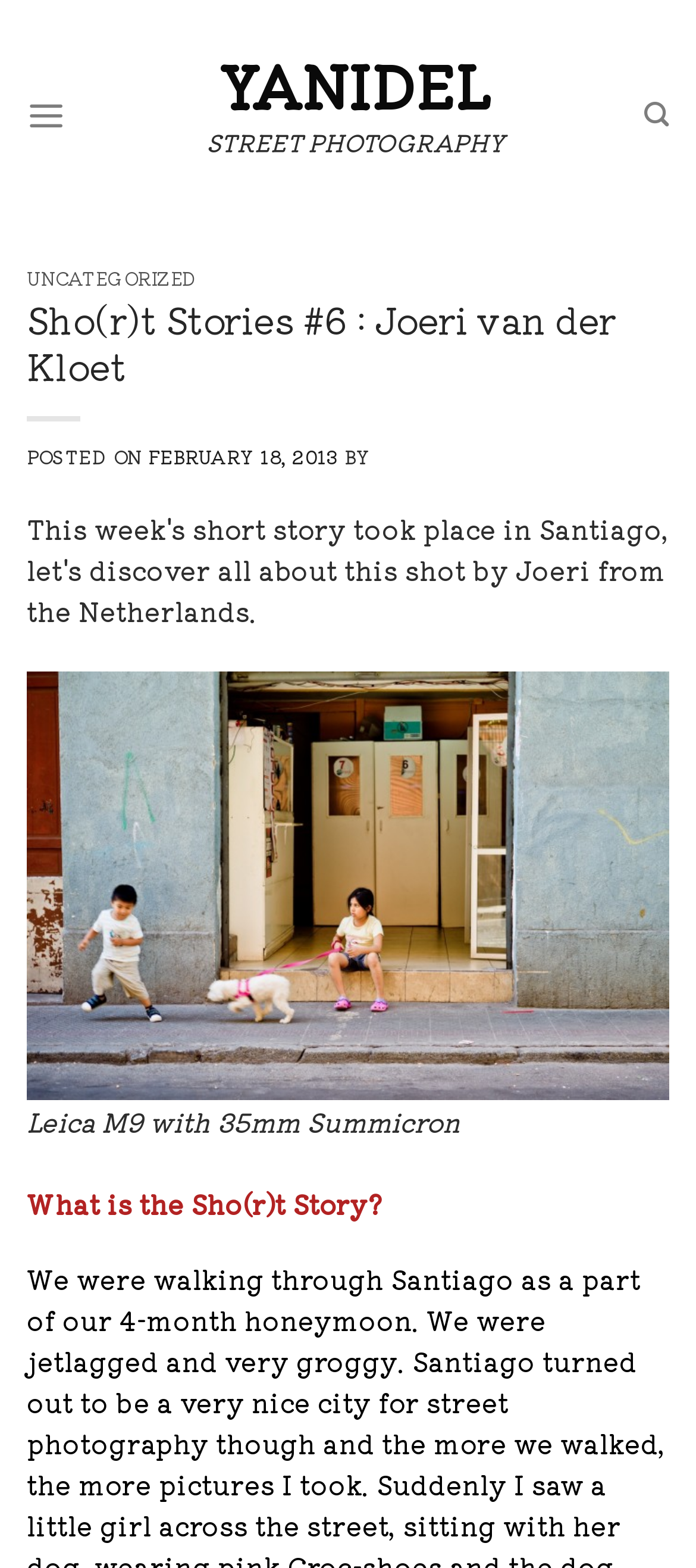Extract the main title from the webpage.

Sho(r)t Stories #6 : Joeri van der Kloet